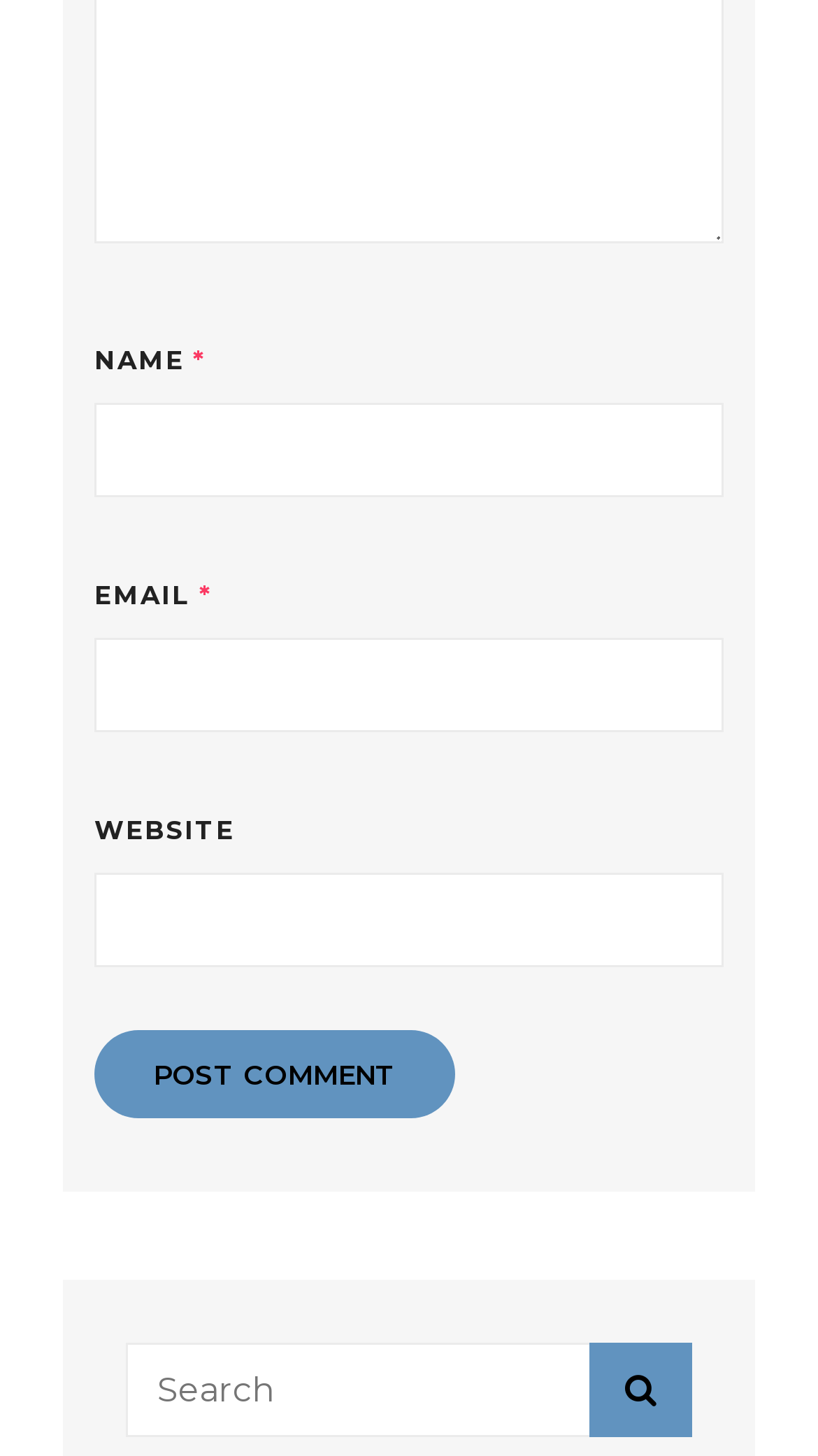Please find the bounding box for the following UI element description. Provide the coordinates in (top-left x, top-left y, bottom-right x, bottom-right y) format, with values between 0 and 1: parent_node: Search for: name="s" placeholder="Search"

[0.154, 0.923, 0.846, 0.988]